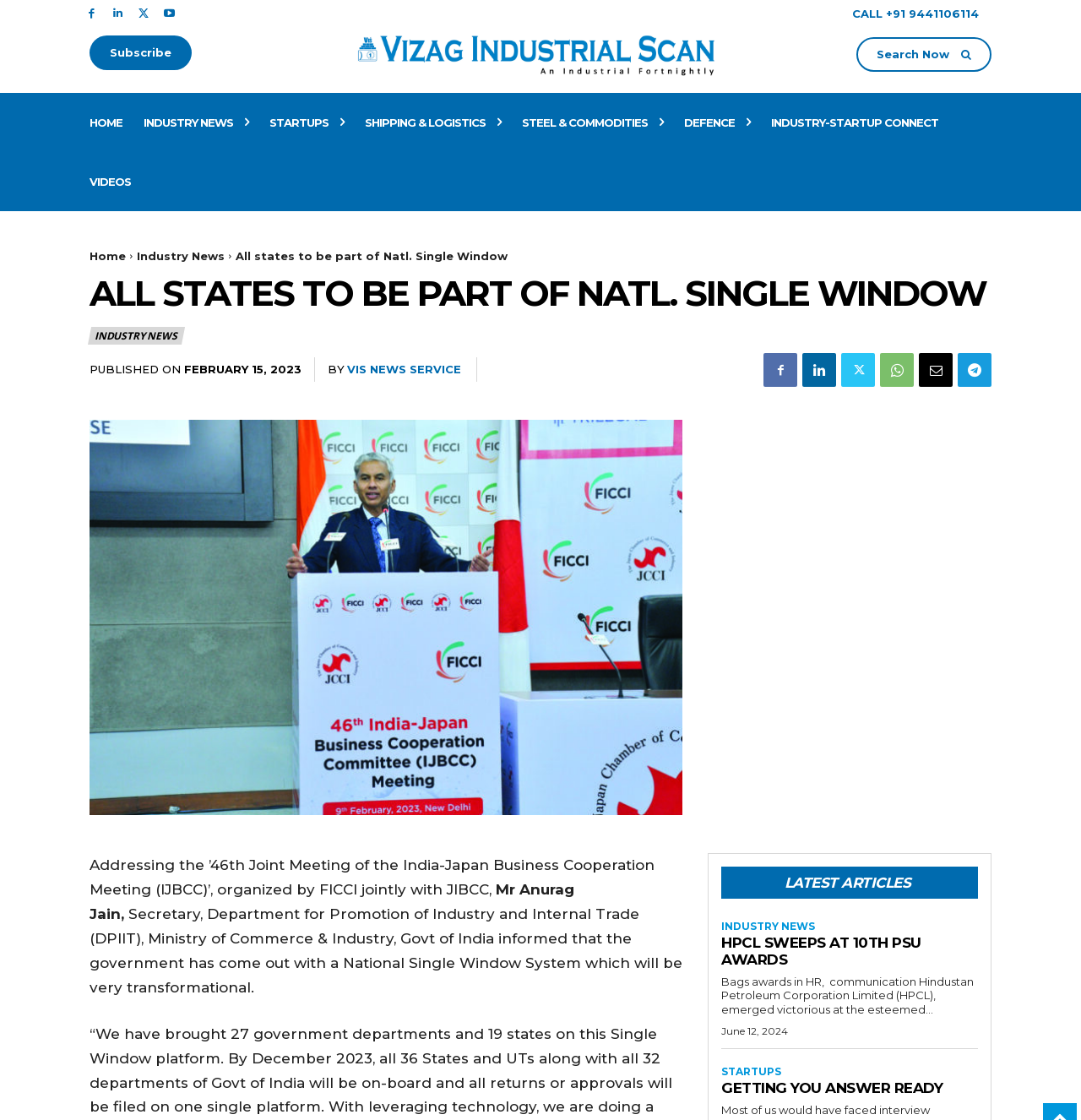What is the topic of the article with the published date February 15, 2023?
Please utilize the information in the image to give a detailed response to the question.

I searched for the published date February 15, 2023 and found it associated with an article. The topic of the article is 'ALL STATES TO BE PART OF NATL. SINGLE WINDOW'.